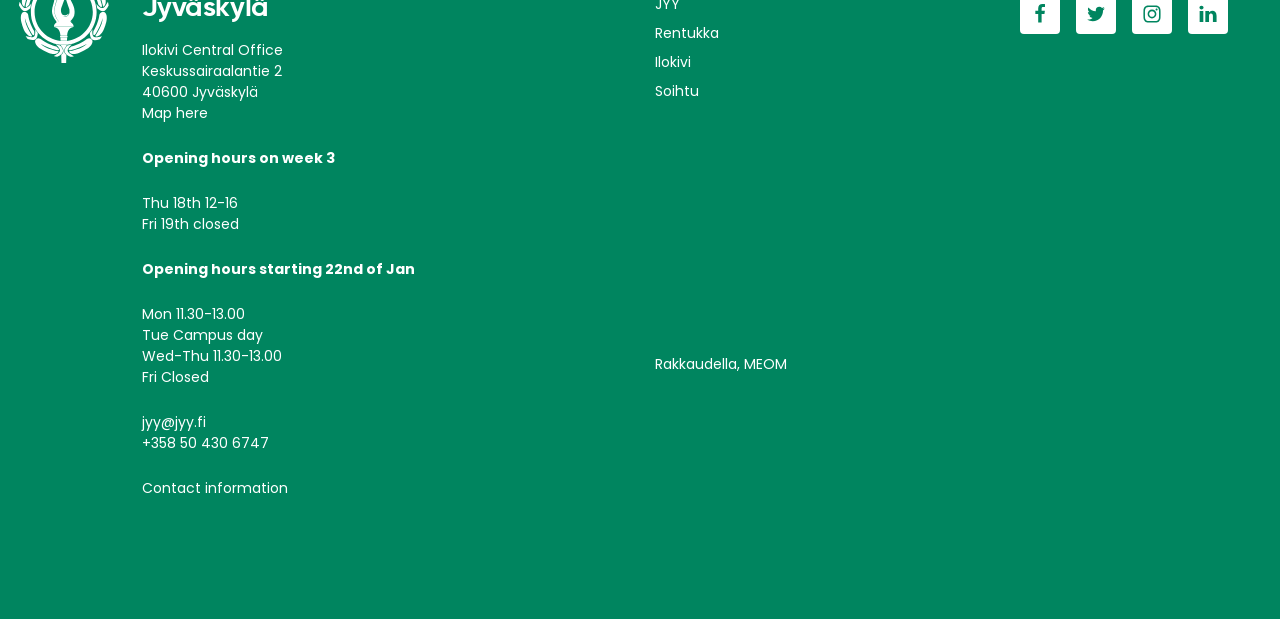Based on the element description "About", predict the bounding box coordinates of the UI element.

None